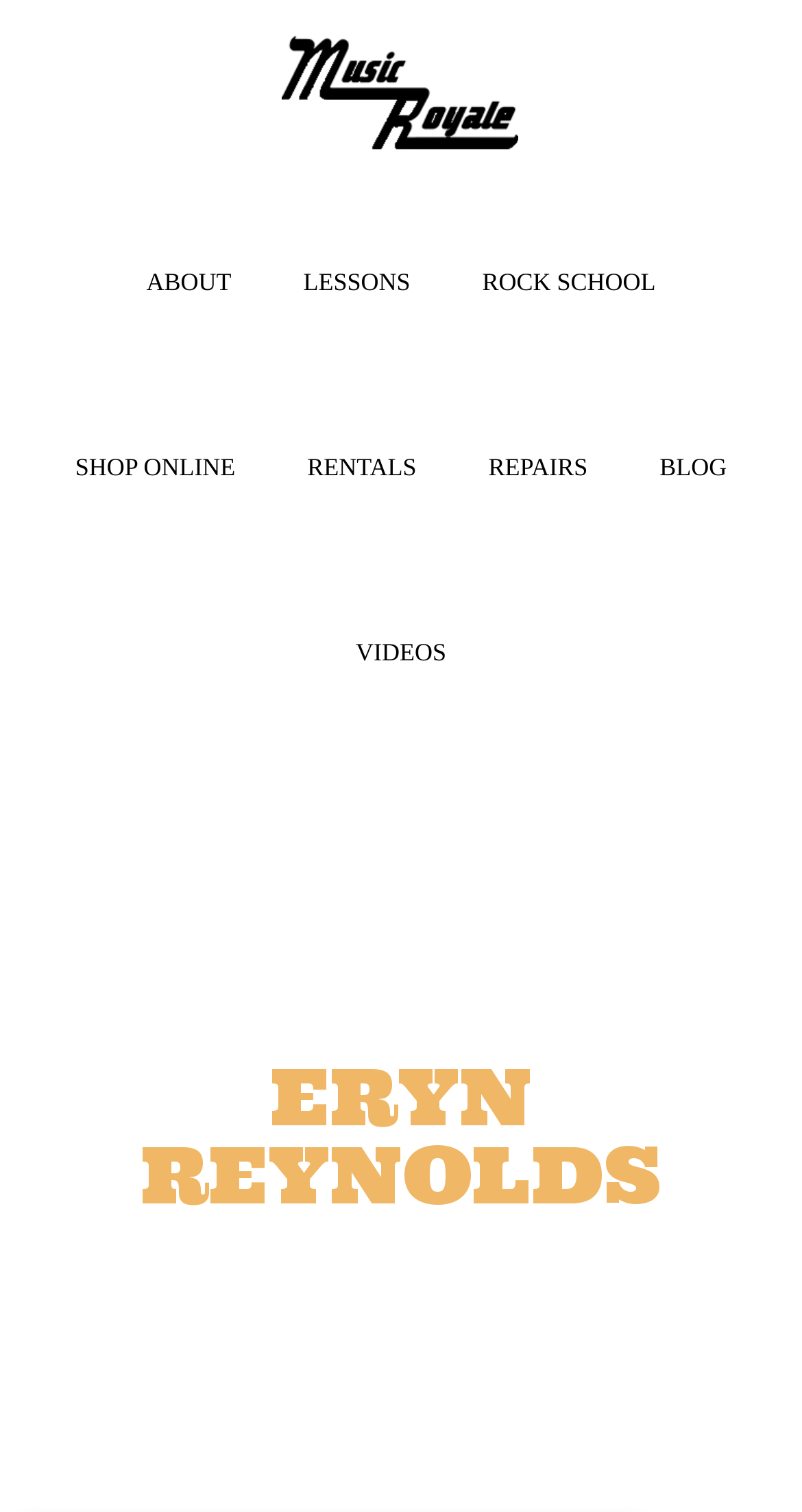From the screenshot, find the bounding box of the UI element matching this description: "Shop Online". Supply the bounding box coordinates in the form [left, top, right, bottom], each a float between 0 and 1.

[0.055, 0.245, 0.332, 0.367]